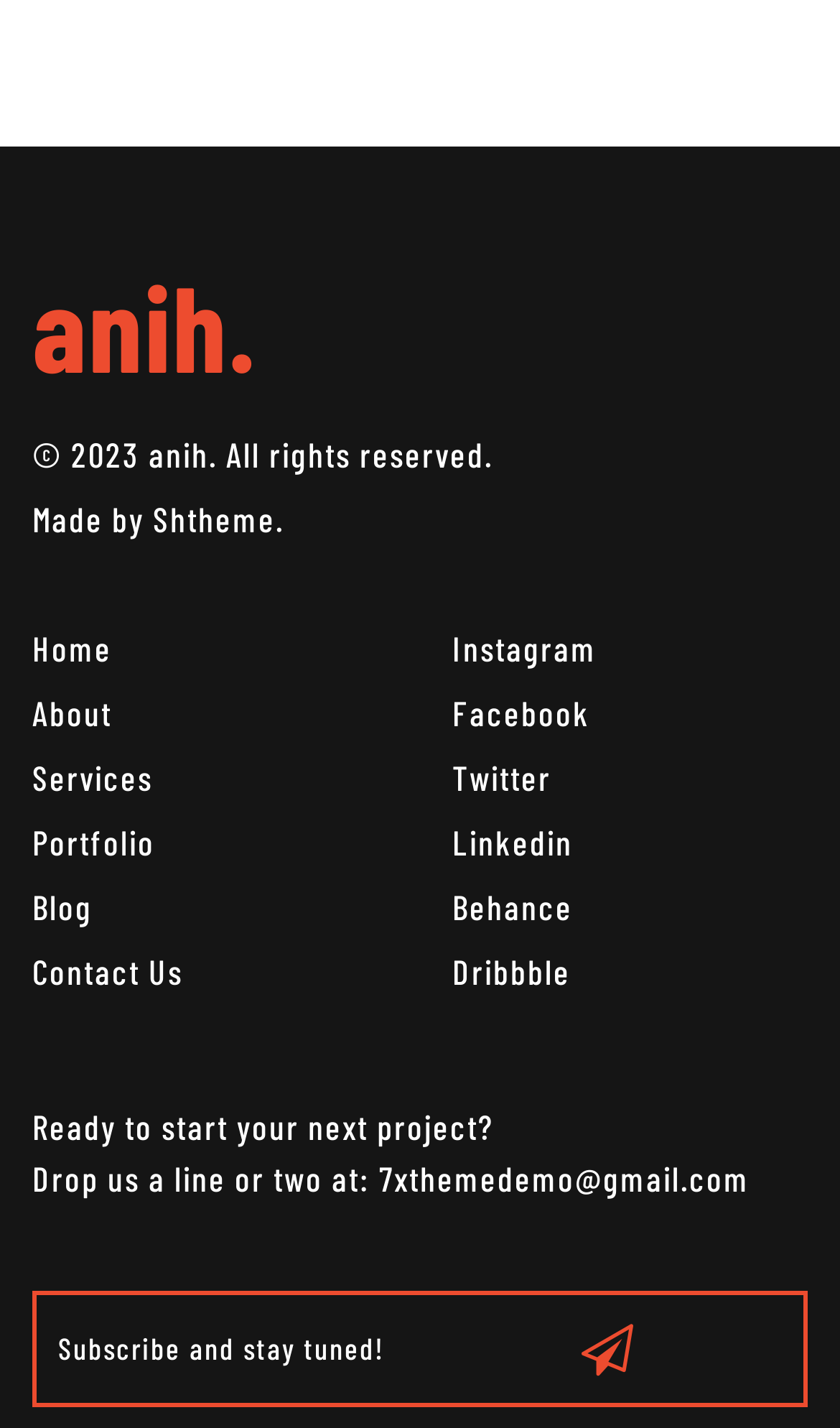Identify the bounding box coordinates for the element you need to click to achieve the following task: "Click on About". The coordinates must be four float values ranging from 0 to 1, formatted as [left, top, right, bottom].

[0.038, 0.484, 0.436, 0.514]